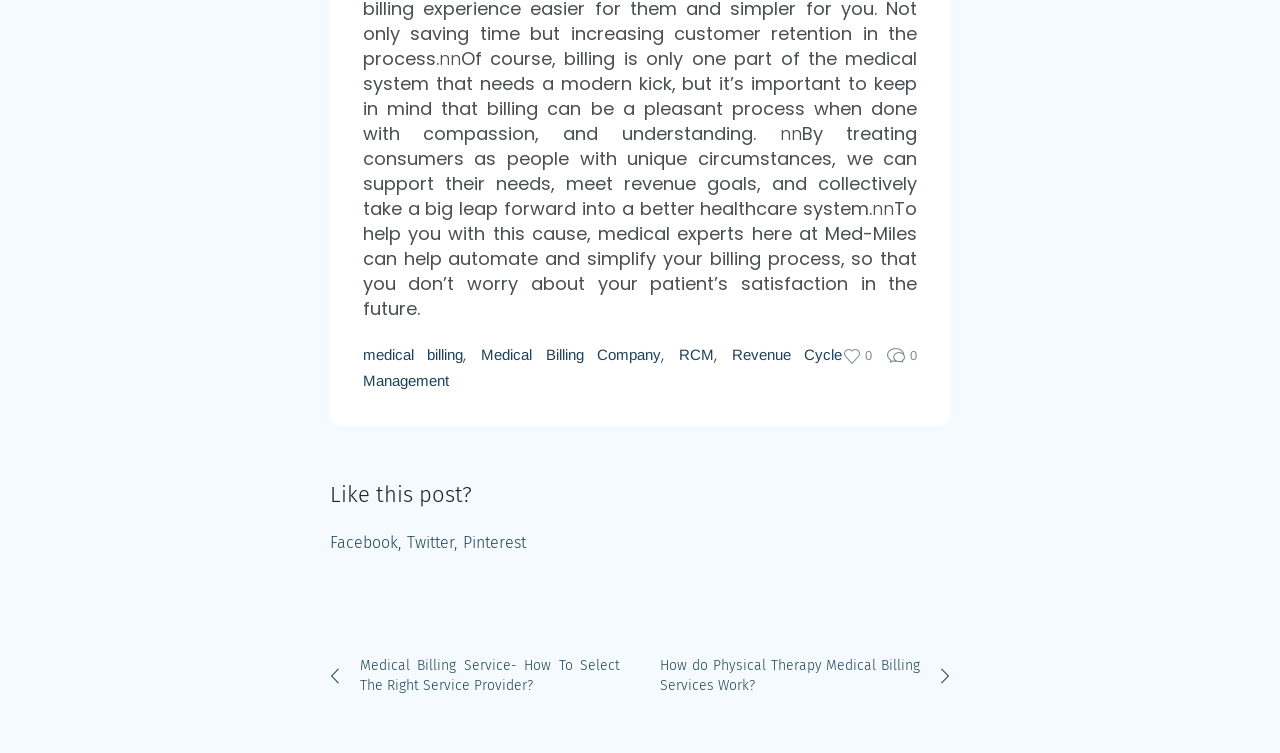Determine the bounding box coordinates for the area you should click to complete the following instruction: "Click on 'medical billing'".

[0.283, 0.459, 0.362, 0.482]